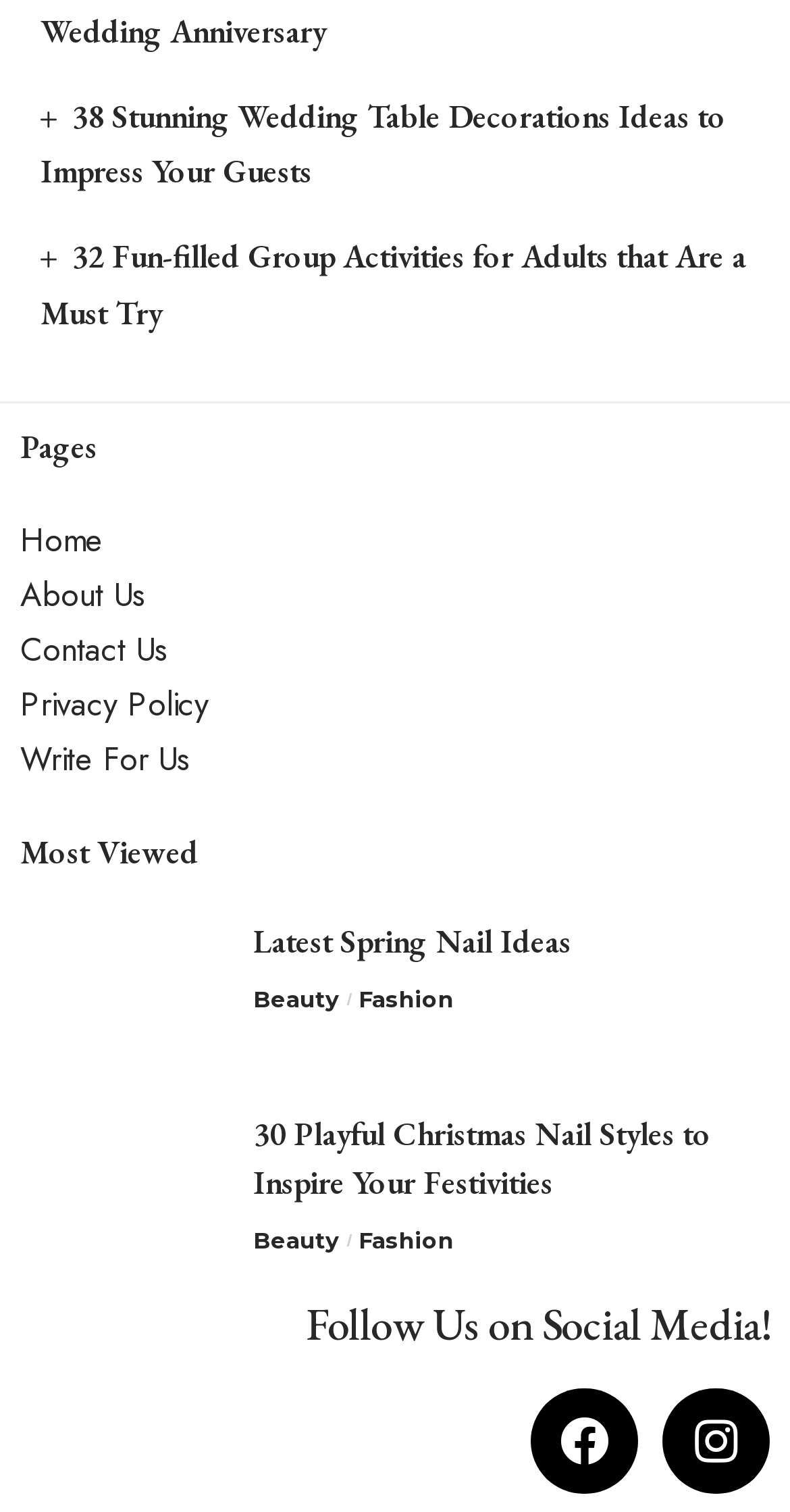Locate the bounding box coordinates of the UI element described by: "Fashion". The bounding box coordinates should consist of four float numbers between 0 and 1, i.e., [left, top, right, bottom].

[0.454, 0.808, 0.574, 0.833]